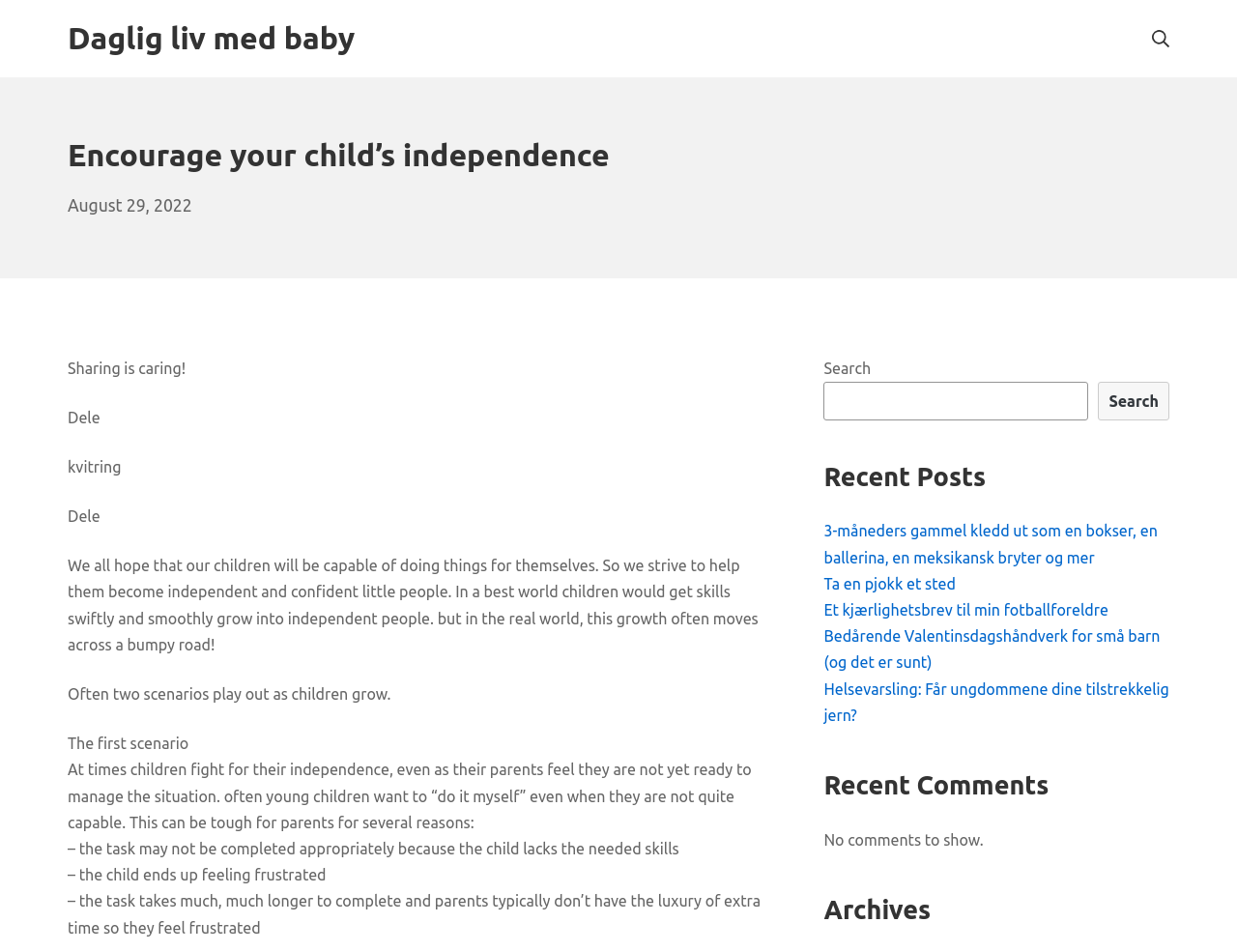Identify the bounding box coordinates for the UI element described as: "parent_node: Search name="s"". The coordinates should be provided as four floats between 0 and 1: [left, top, right, bottom].

[0.666, 0.401, 0.88, 0.441]